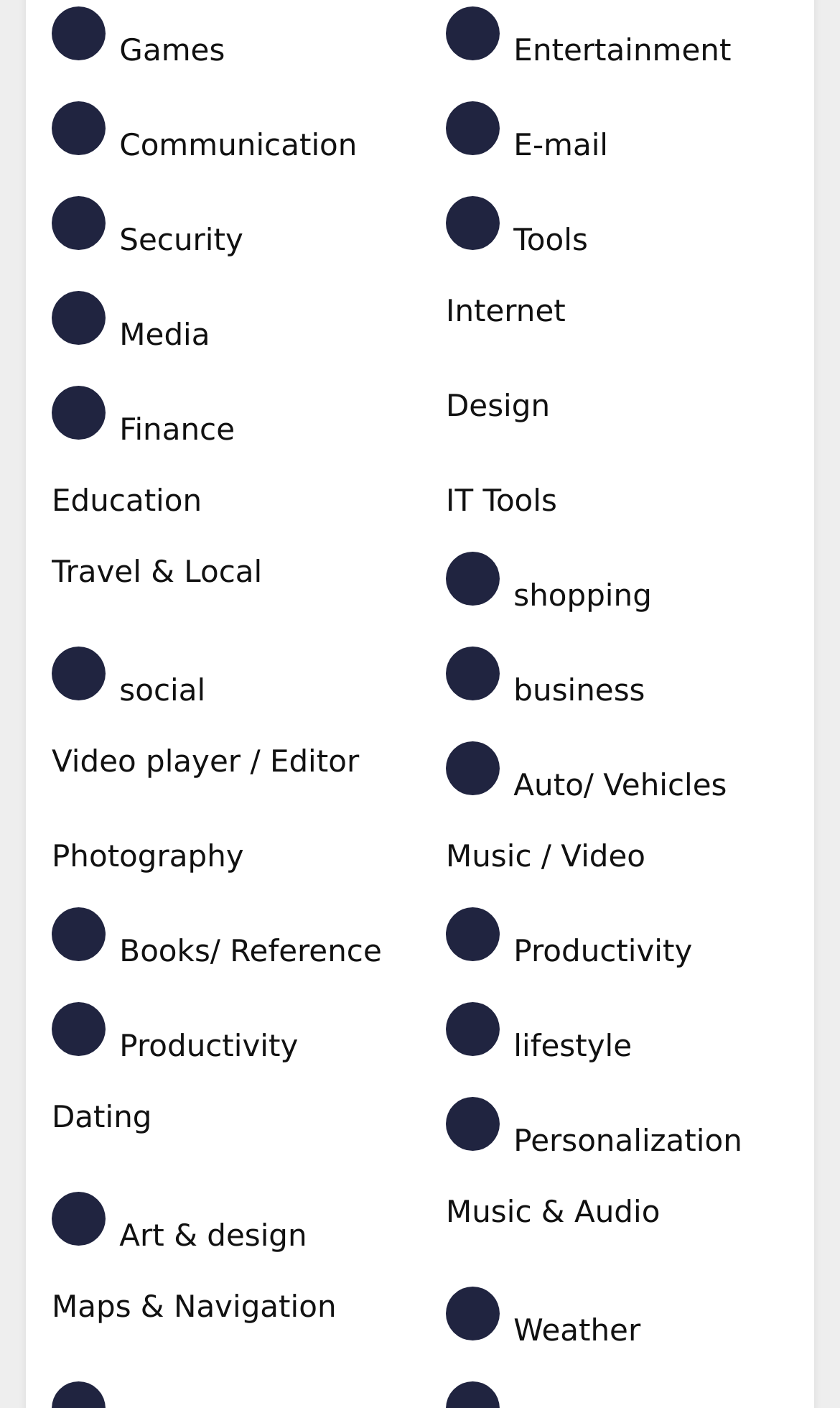Determine the bounding box for the UI element as described: "Art & design". The coordinates should be represented as four float numbers between 0 and 1, formatted as [left, top, right, bottom].

[0.062, 0.847, 0.469, 0.896]